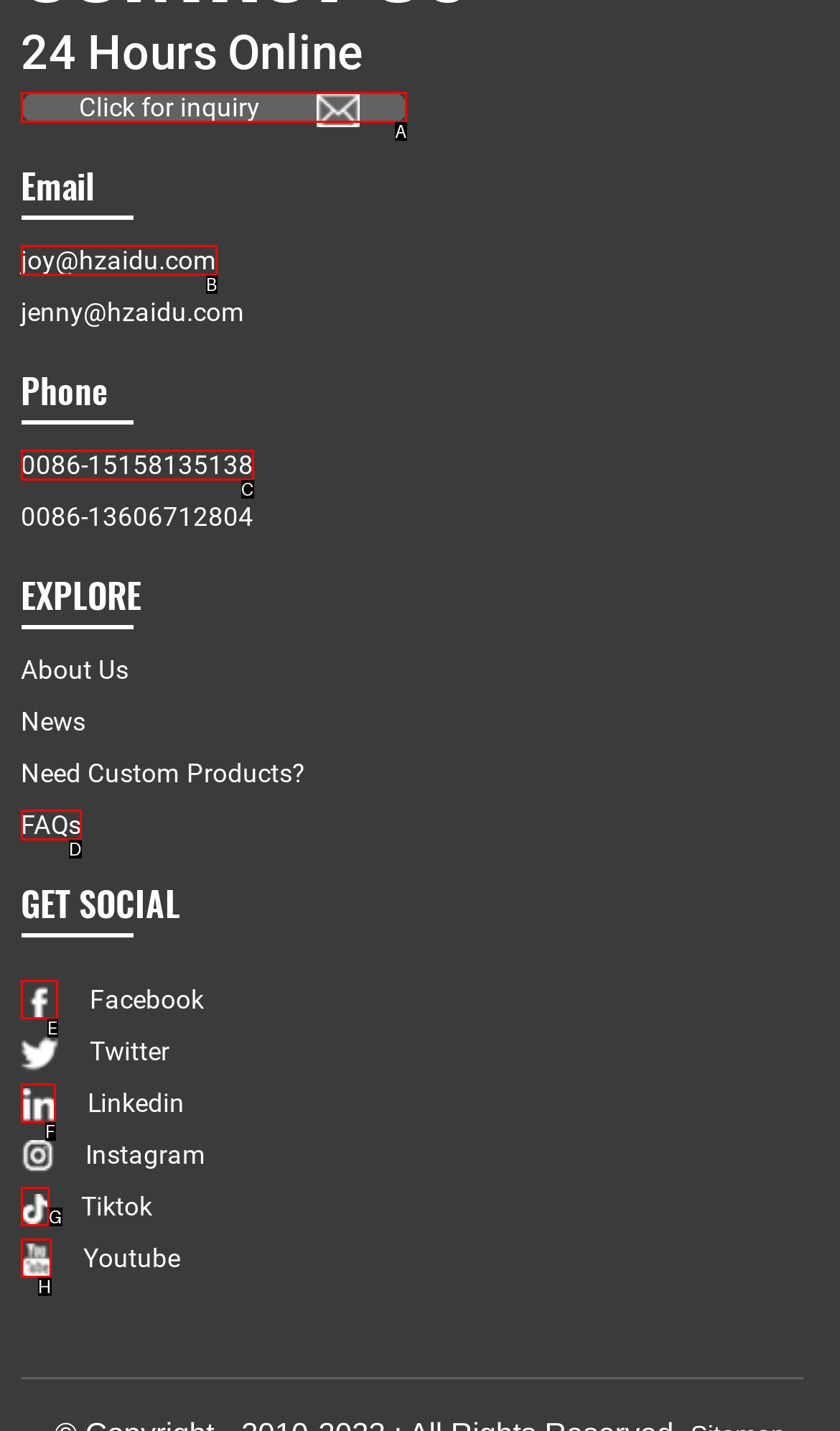Identify the UI element described as: Click for inquiry
Answer with the option's letter directly.

A